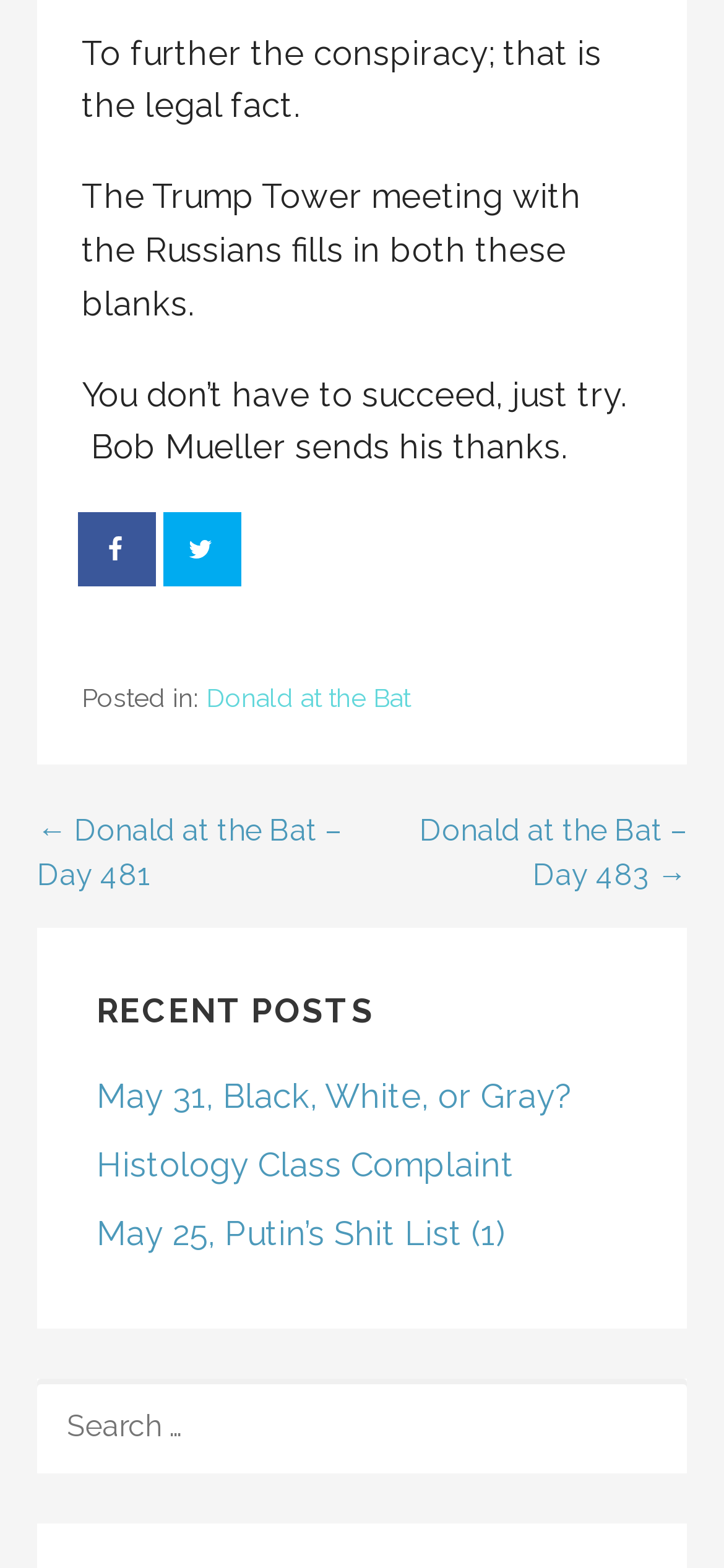Determine the bounding box coordinates of the section to be clicked to follow the instruction: "Share on Facebook". The coordinates should be given as four float numbers between 0 and 1, formatted as [left, top, right, bottom].

[0.113, 0.327, 0.215, 0.374]